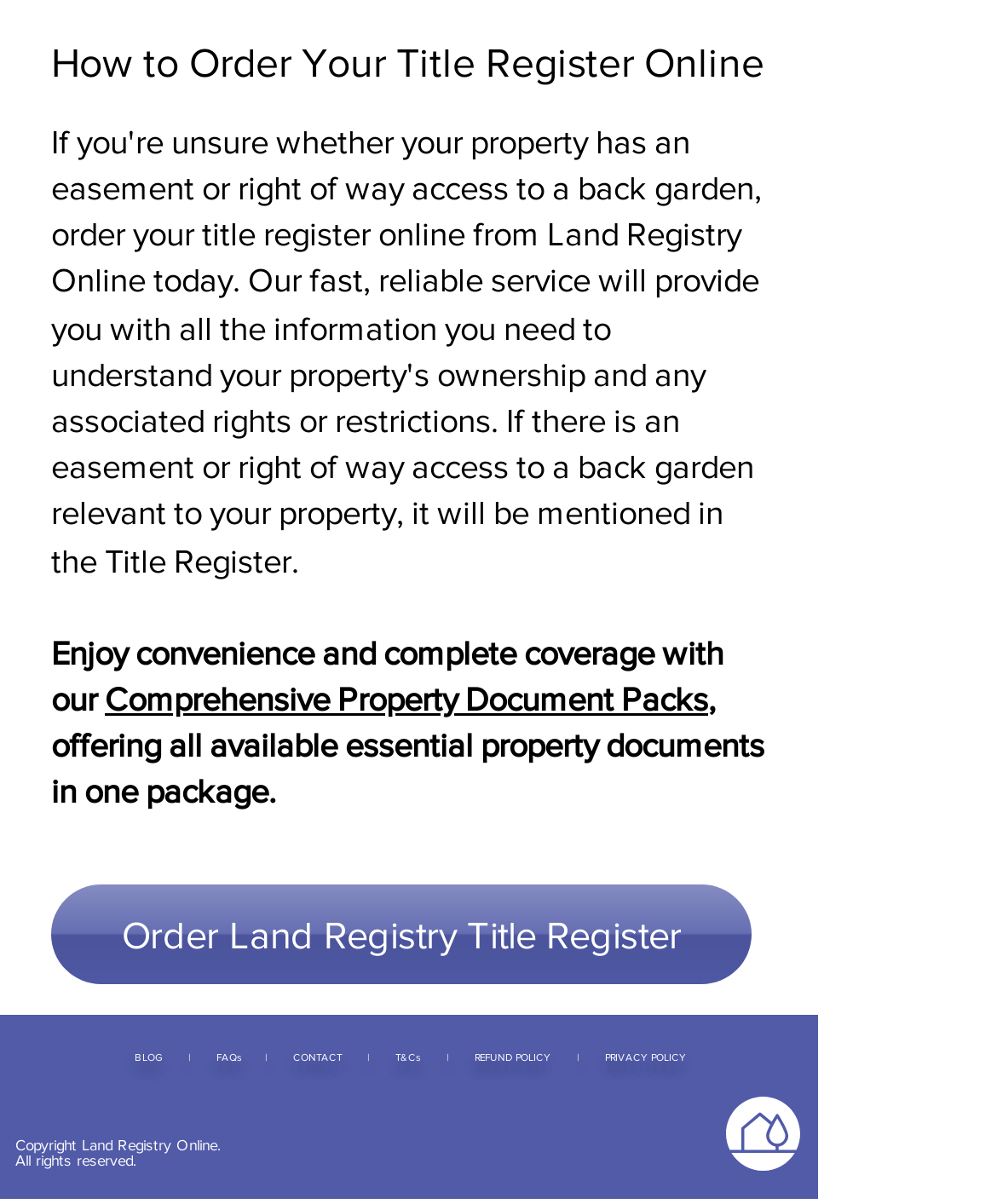Where is the 'Order Land Registry Title Register' button located?
With the help of the image, please provide a detailed response to the question.

The 'Order Land Registry Title Register' button is located below the heading 'How to Order Your Title Register Online', which is indicated by its bounding box coordinates [0.051, 0.734, 0.754, 0.817].